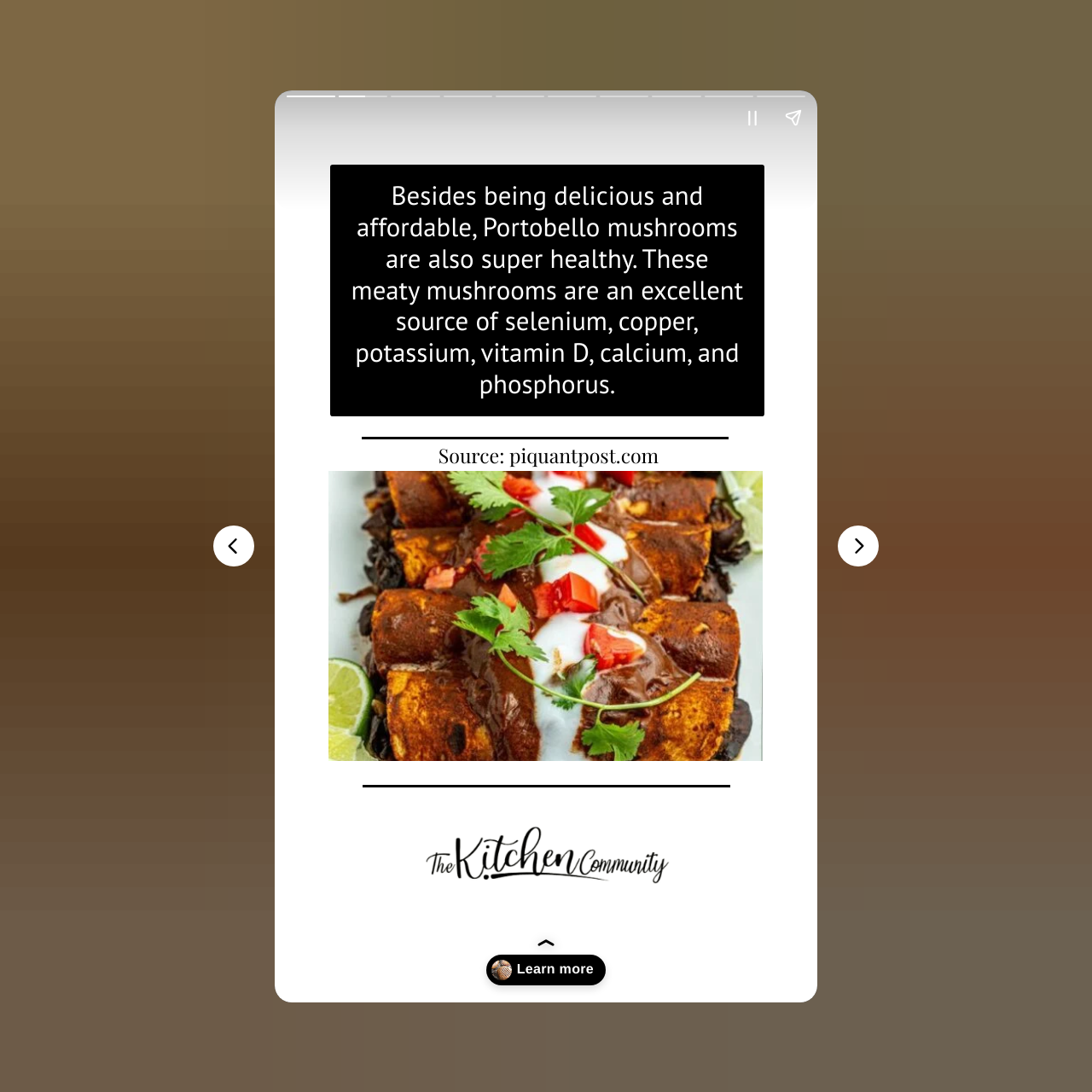What is the source of the recipe information?
Please answer the question with as much detail as possible using the screenshot.

The text 'Source: piquantpost.com' on the webpage indicates that the recipe information is sourced from piquantpost.com.